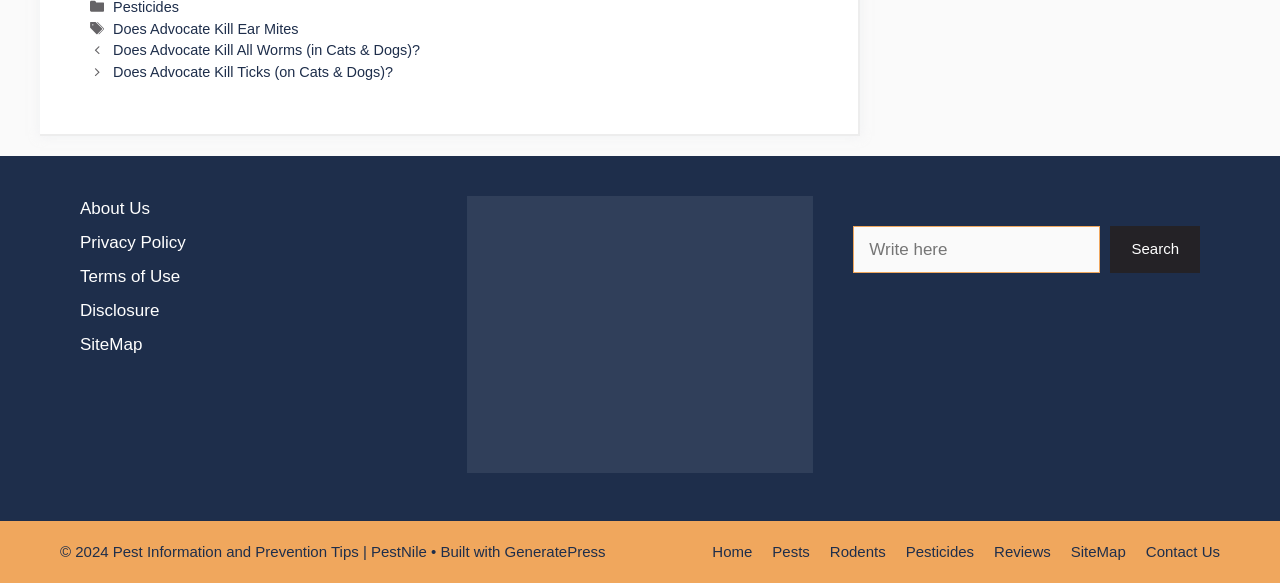Analyze the image and provide a detailed answer to the question: What is the purpose of the search box?

The search box is located at the top right of the page, and it has a placeholder text 'Search' and a search button next to it, indicating that it is used to search for content within the website.